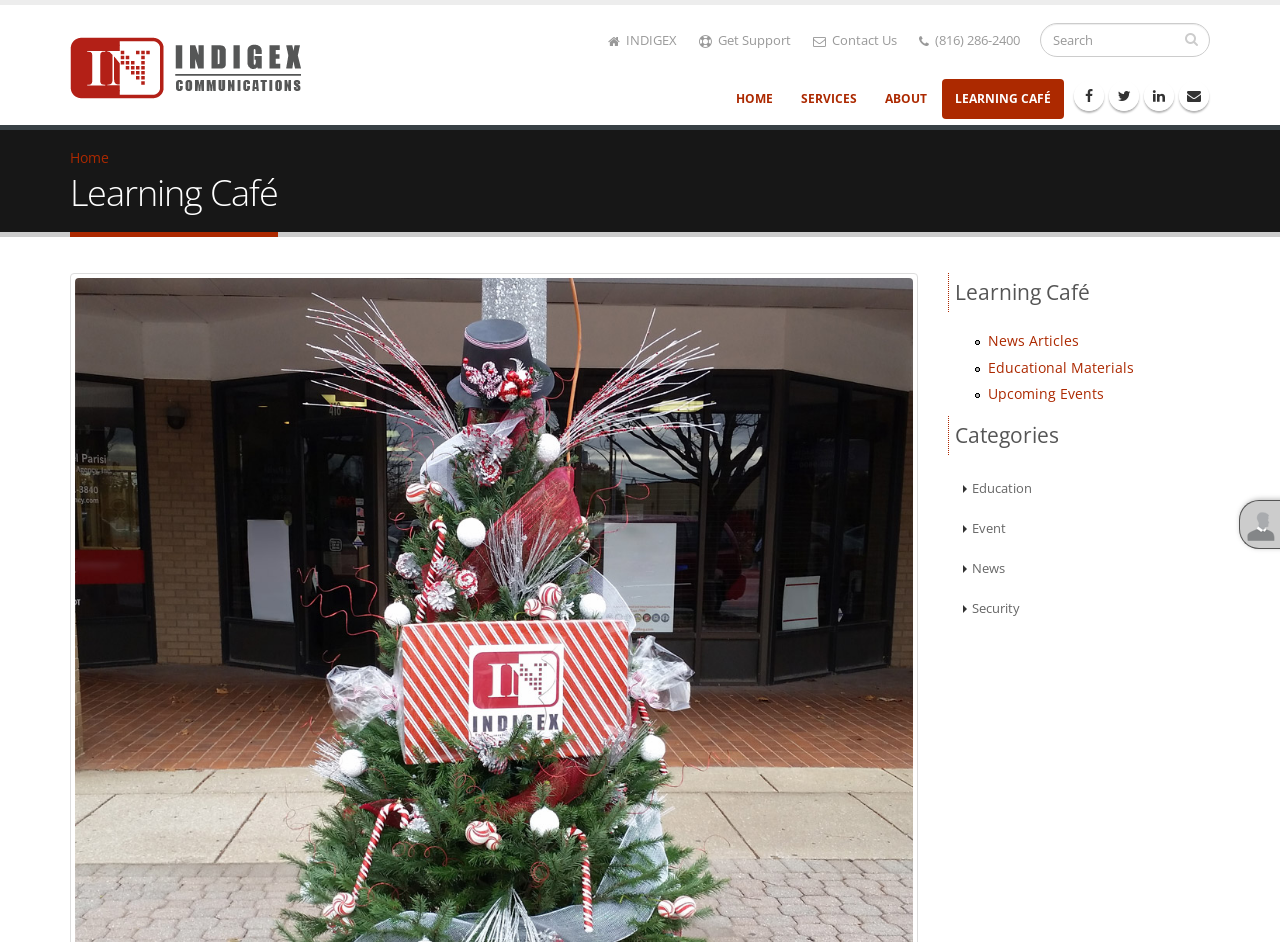Identify the bounding box coordinates for the region of the element that should be clicked to carry out the instruction: "View Learning Café". The bounding box coordinates should be four float numbers between 0 and 1, i.e., [left, top, right, bottom].

[0.746, 0.295, 0.851, 0.325]